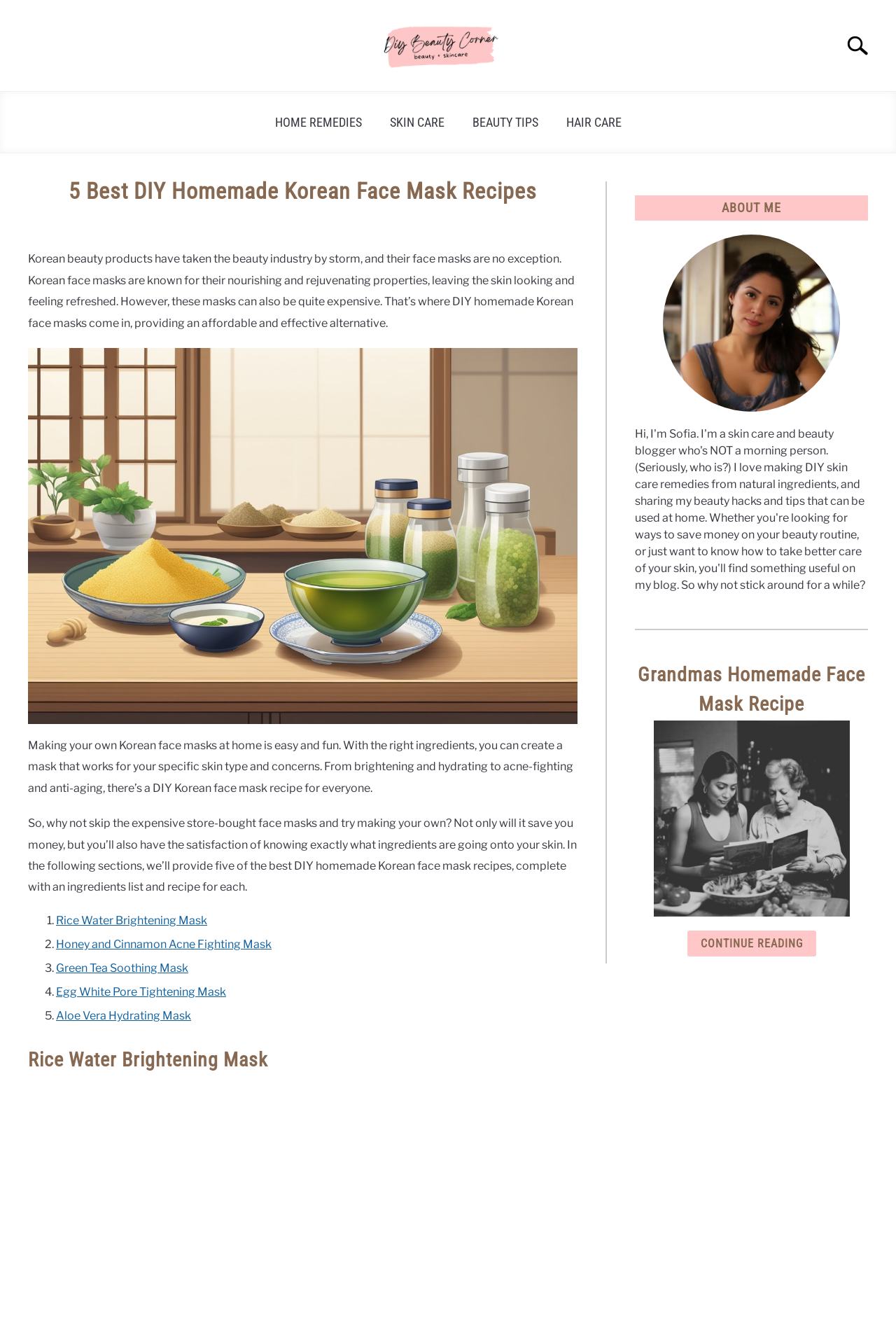Given the element description, predict the bounding box coordinates in the format (top-left x, top-left y, bottom-right x, bottom-right y). Make sure all values are between 0 and 1. Here is the element description: Beauty Tips

[0.511, 0.08, 0.616, 0.104]